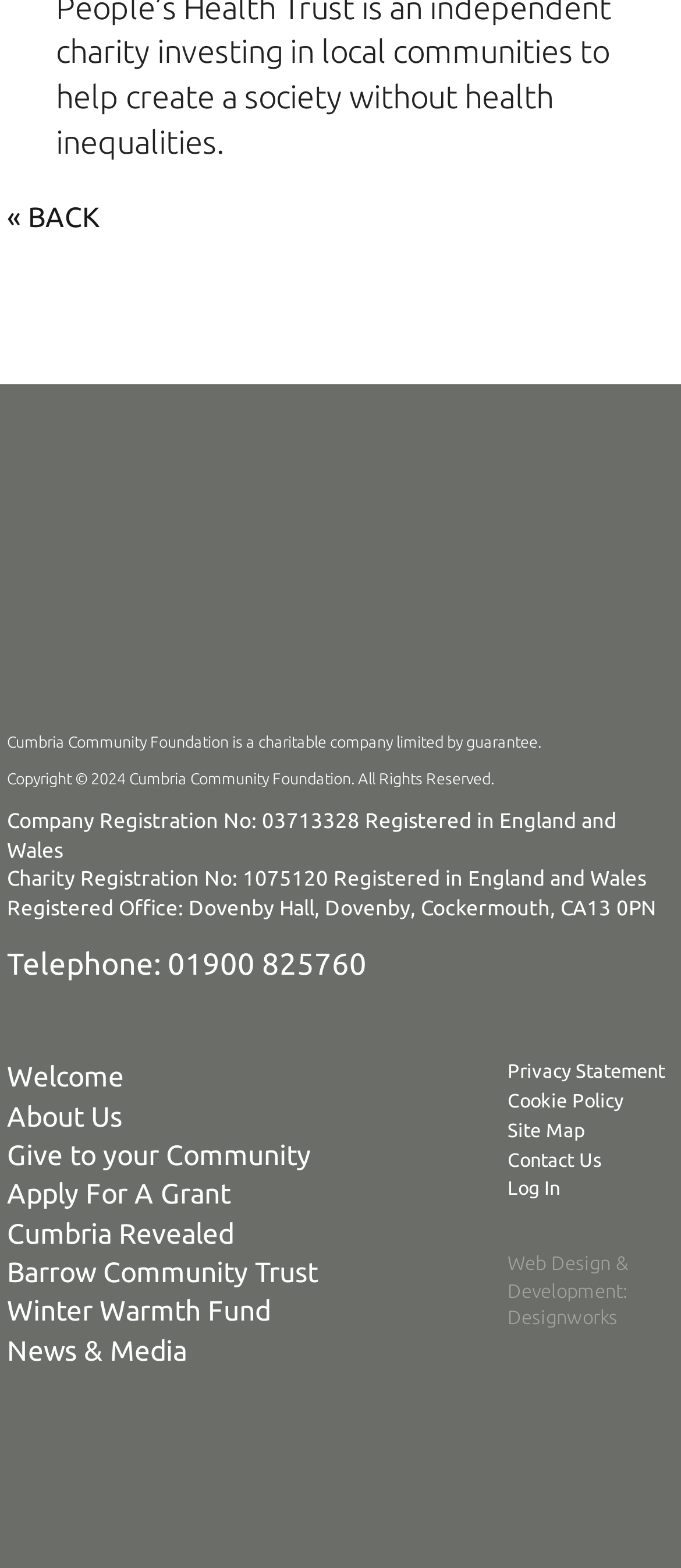Given the description "Log In", determine the bounding box of the corresponding UI element.

[0.745, 0.751, 0.822, 0.765]